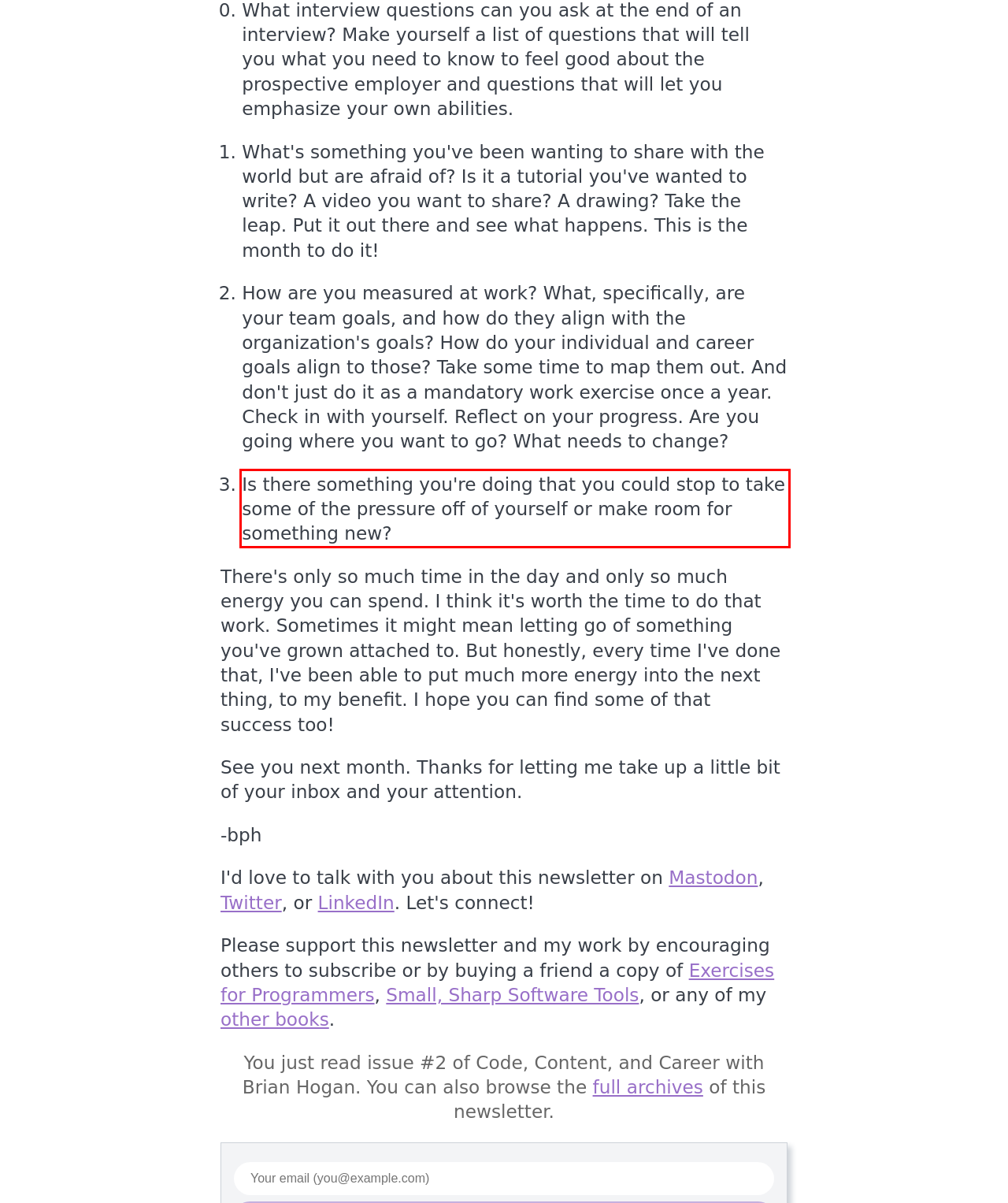Please examine the webpage screenshot containing a red bounding box and use OCR to recognize and output the text inside the red bounding box.

Is there something you're doing that you could stop to take some of the pressure off of yourself or make room for something new?